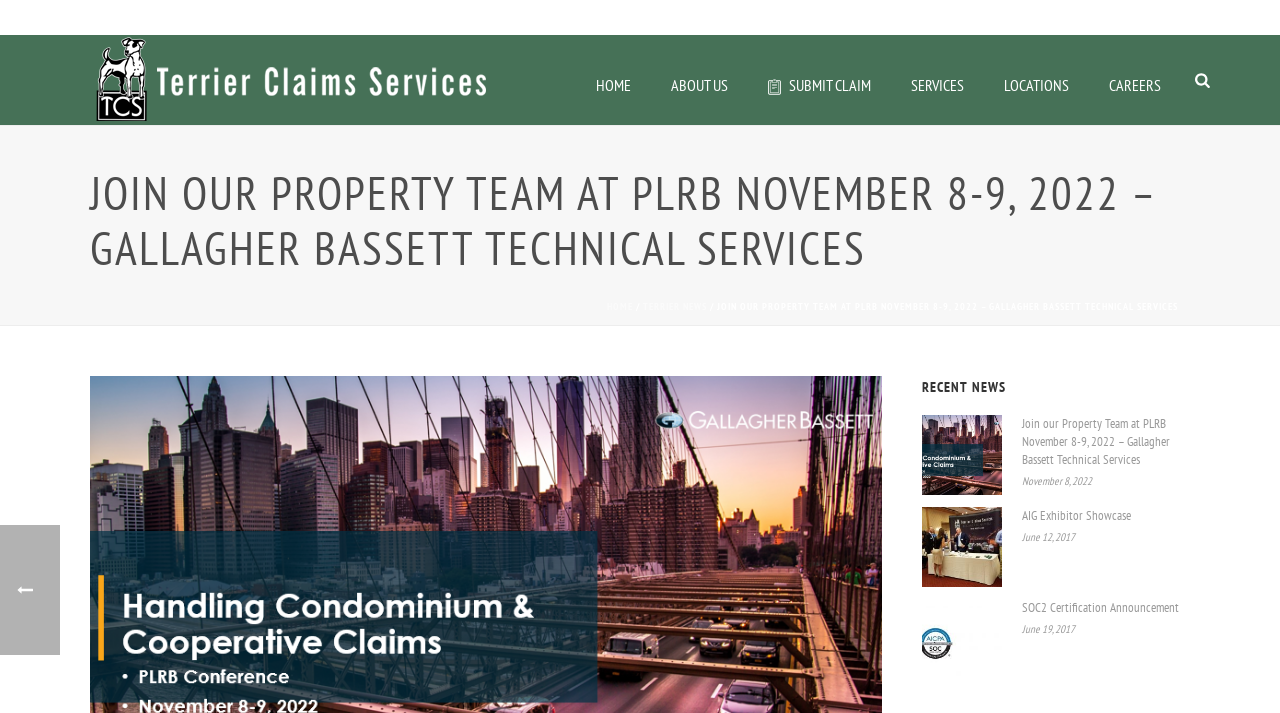What is the event where Edward Sullivan, Chris Venning, and Tom Greco are headed?
Answer the question with a single word or phrase derived from the image.

PLRB conference